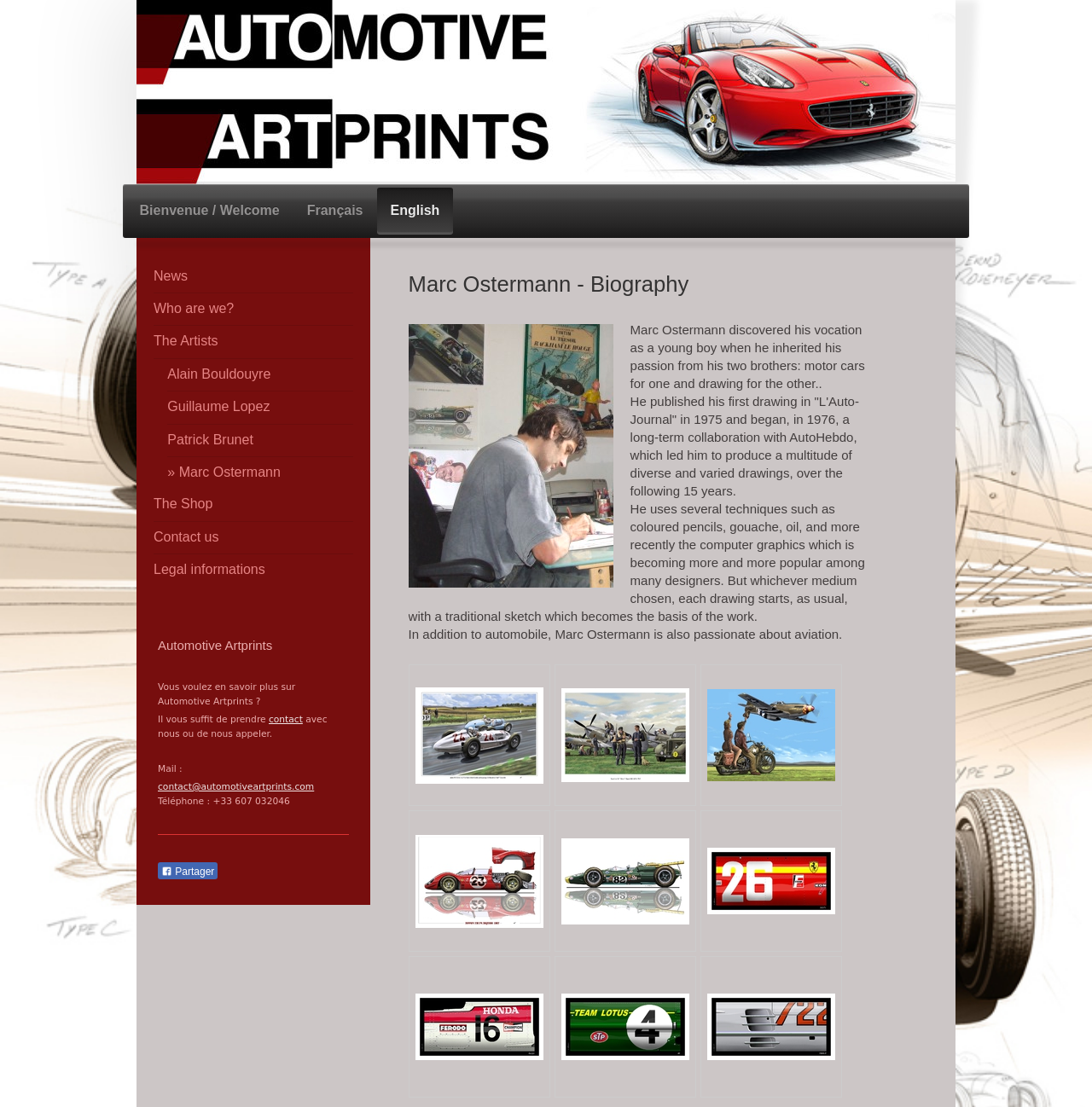Based on the element description Français, identify the bounding box of the UI element in the given webpage screenshot. The coordinates should be in the format (top-left x, top-left y, bottom-right x, bottom-right y) and must be between 0 and 1.

[0.269, 0.169, 0.345, 0.212]